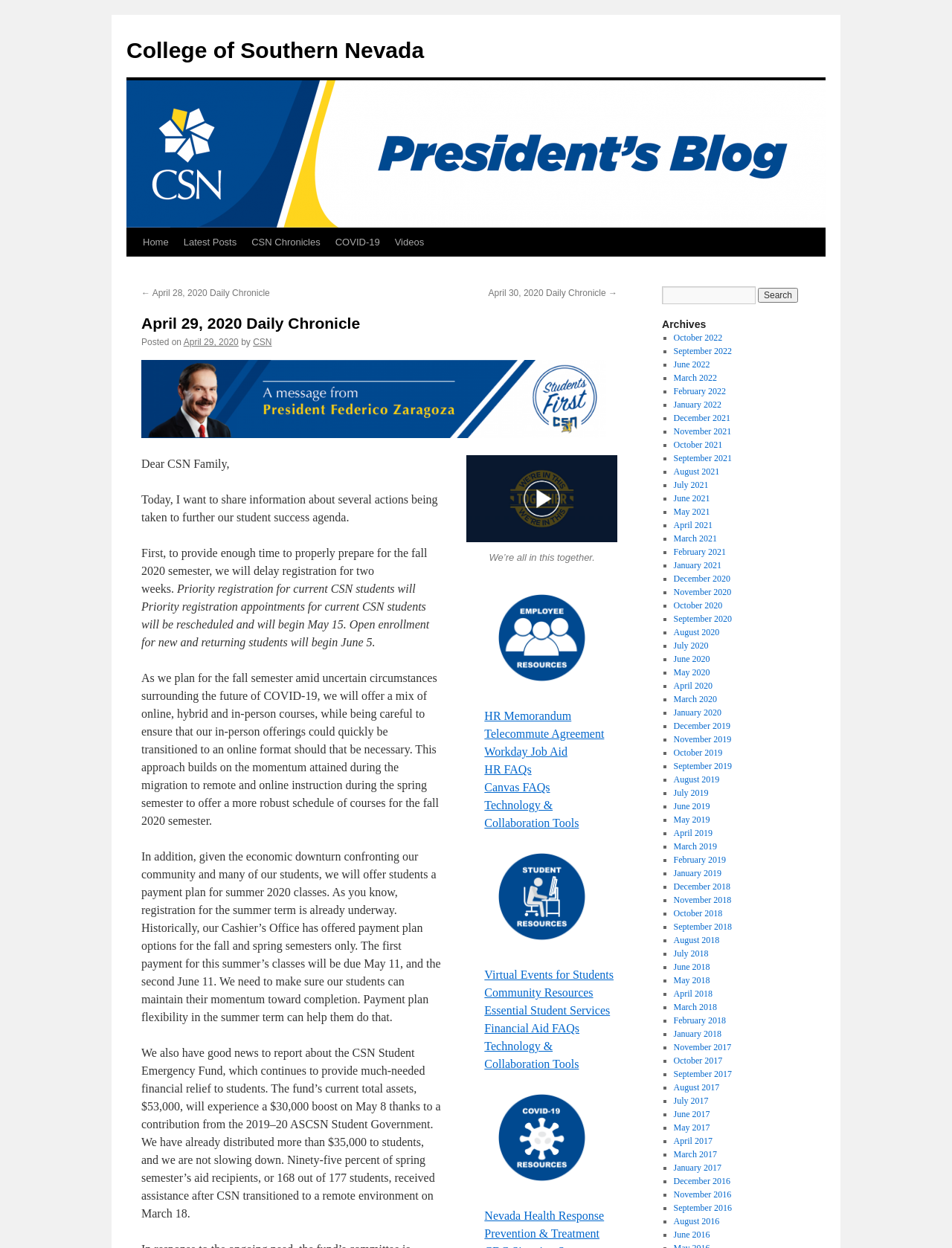Identify the bounding box coordinates of the region that should be clicked to execute the following instruction: "View the 'CSN Chronicles'".

[0.256, 0.183, 0.344, 0.206]